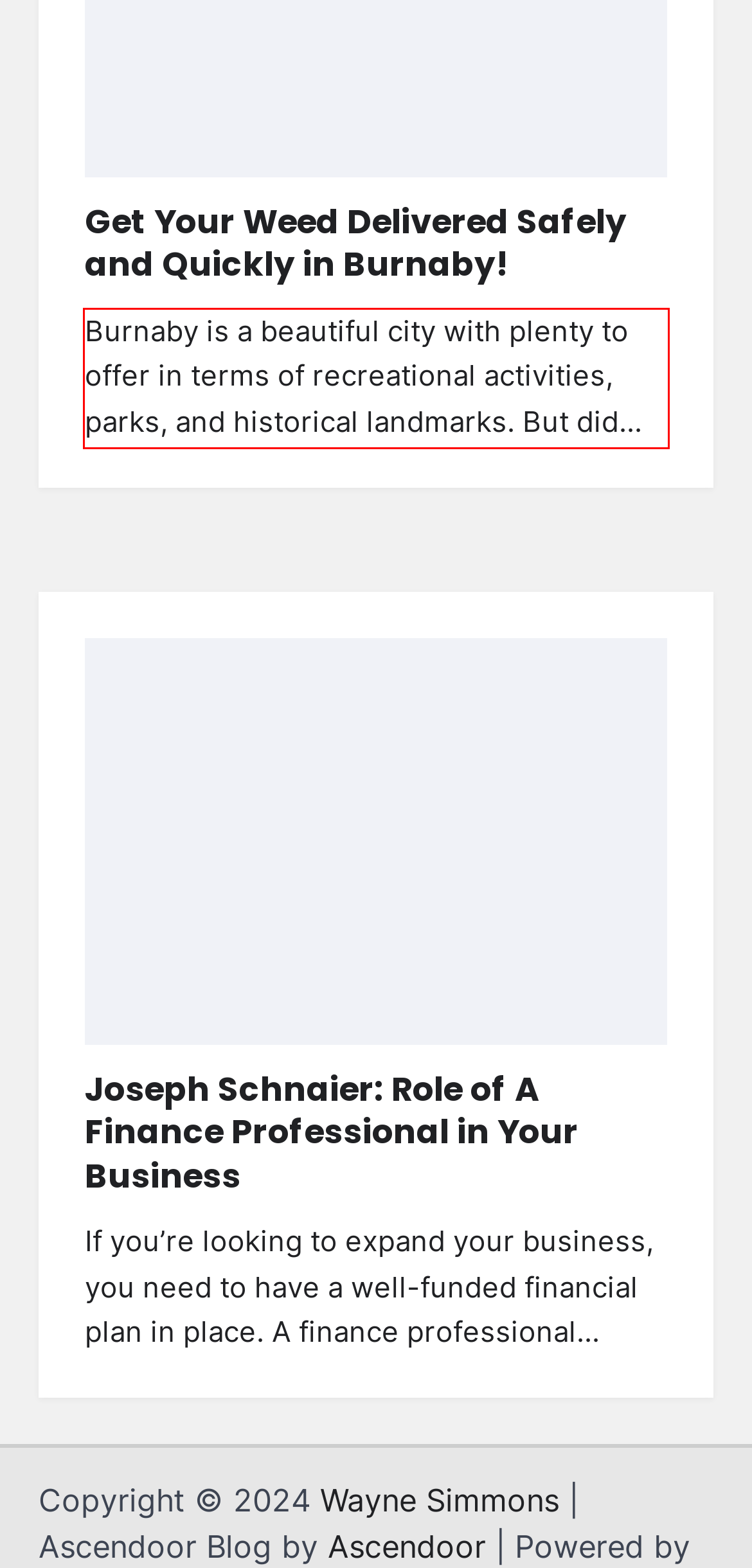Please recognize and transcribe the text located inside the red bounding box in the webpage image.

Burnaby is a beautiful city with plenty to offer in terms of recreational activities, parks, and historical landmarks. But did…